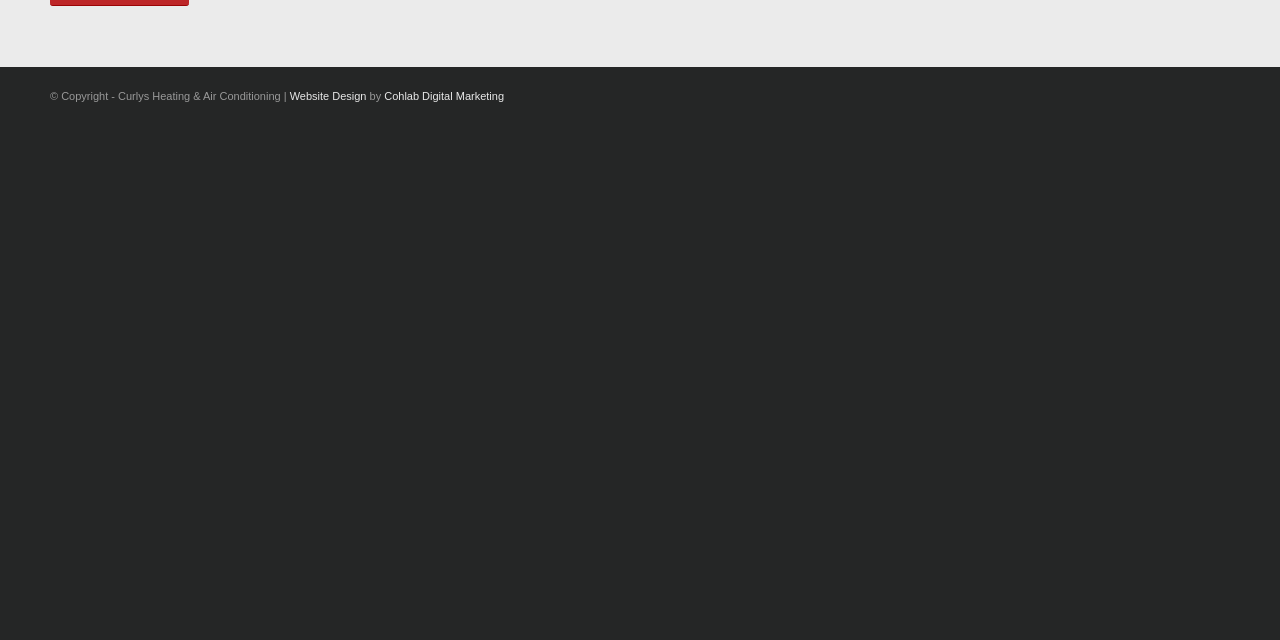Predict the bounding box of the UI element that fits this description: "Website Design".

[0.226, 0.141, 0.286, 0.159]